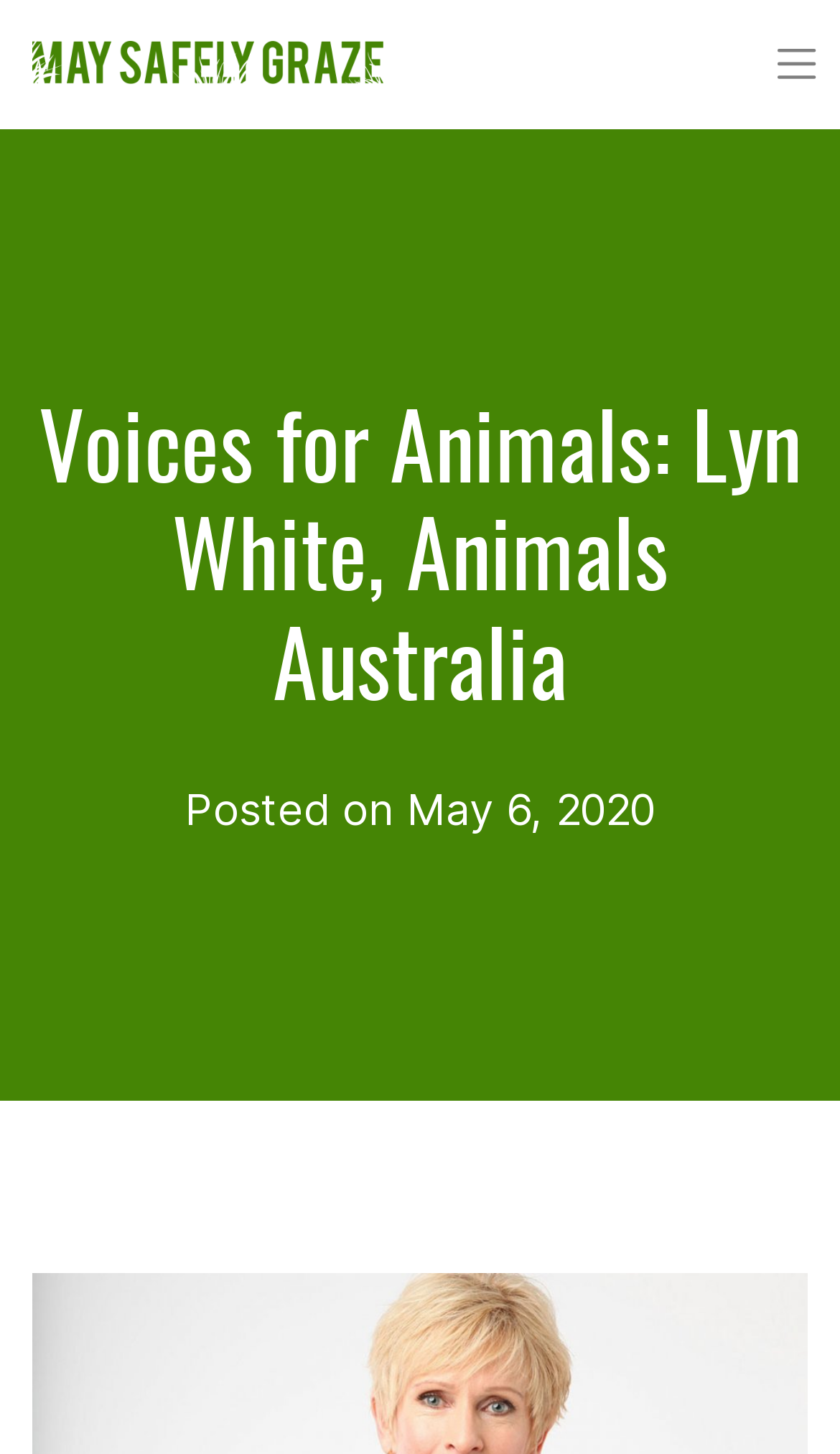Given the element description "alt="May Safely Graze"", identify the bounding box of the corresponding UI element.

[0.038, 0.03, 0.456, 0.053]